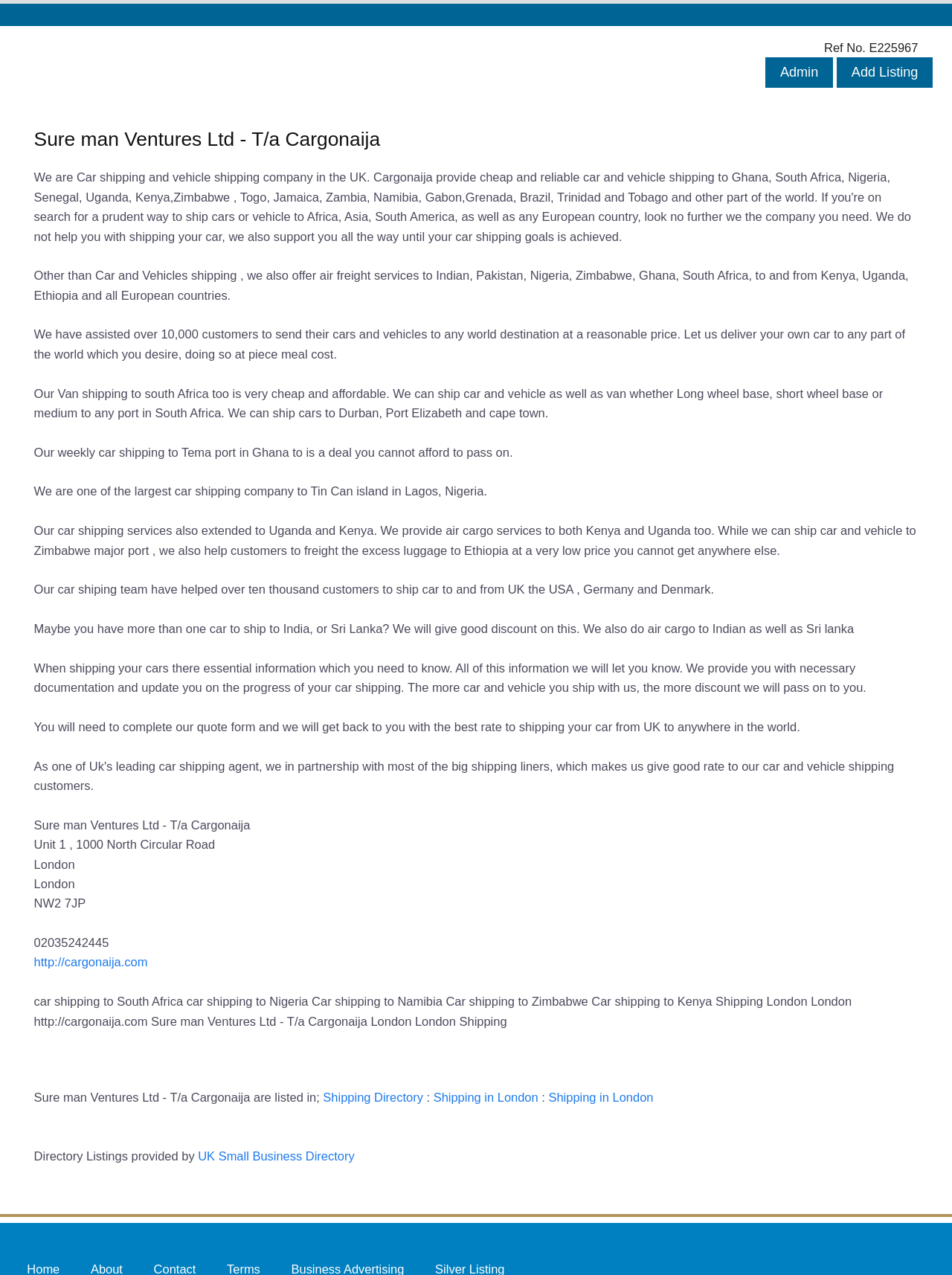Please predict the bounding box coordinates of the element's region where a click is necessary to complete the following instruction: "Visit the Shipping Directory". The coordinates should be represented by four float numbers between 0 and 1, i.e., [left, top, right, bottom].

[0.339, 0.856, 0.444, 0.866]